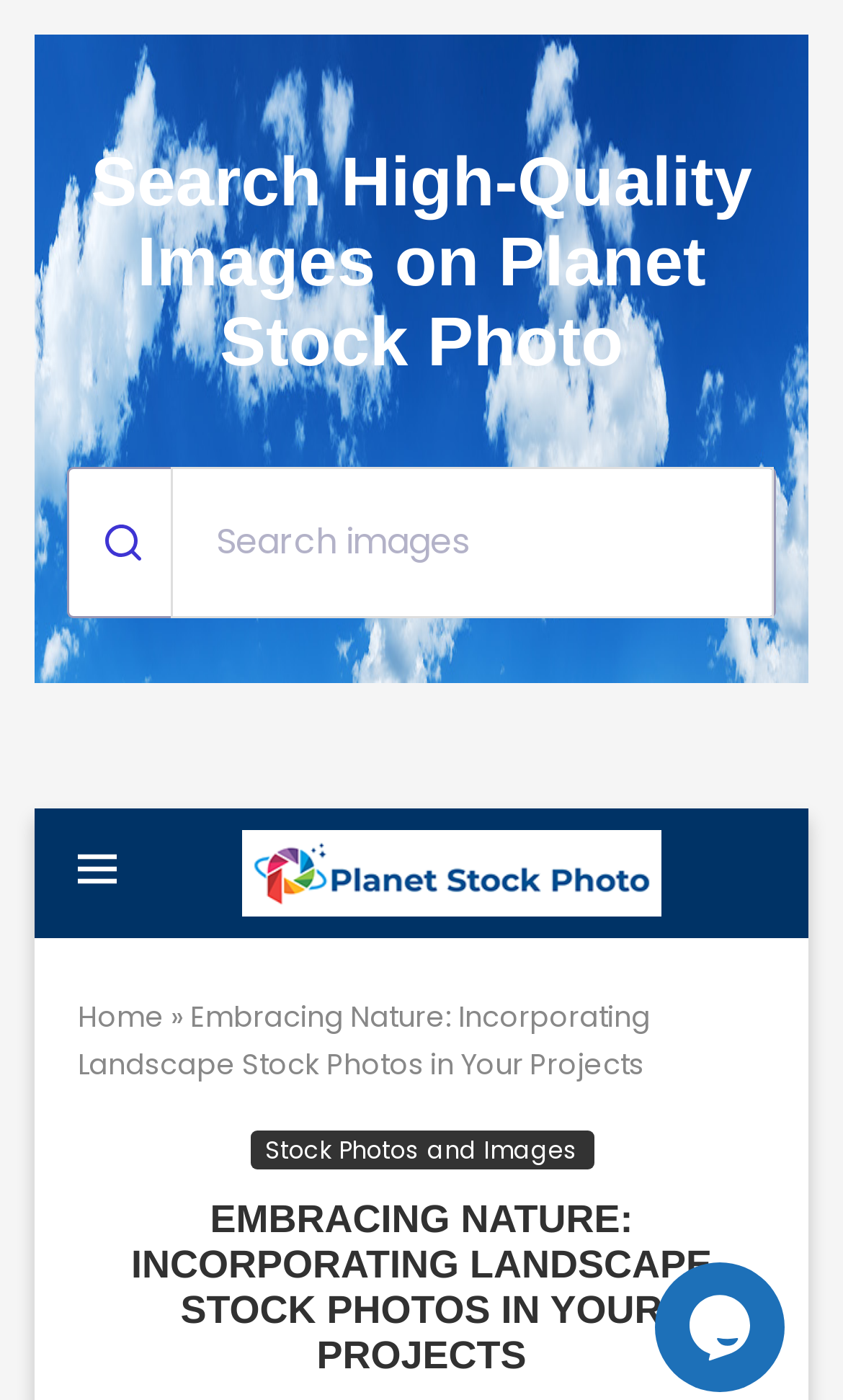Construct a thorough caption encompassing all aspects of the webpage.

The webpage appears to be a blog post from Planet Stock Photo Blog, with a focus on incorporating landscape stock photos into projects. At the top of the page, there is a search bar with a submit button, accompanied by a heading that reads "Search High-Quality Images on Planet Stock Photo". Below this, there is a small icon and a link to the Planet Stock Photo Blog.

The main content of the page is divided into two sections. On the left side, there is a large heading that reads "EMBRACING NATURE: INCORPORATING LANDSCAPE STOCK PHOTOS IN YOUR PROJECTS", which is likely the title of the blog post. Below this, there are several links, including "Home", "Stock Photos and Images", and others.

On the right side of the page, there is a smaller section with a few icons and images. There is a small image near the top, and another image below it with the text "Planet Stock Photo Blog". Further down, there is a chat widget iframe that takes up a significant portion of the right side of the page.

Throughout the page, there are several static text elements that appear to be spacers or separators, but they do not contain any meaningful content. Overall, the page has a clean and organized layout, with a clear focus on the blog post's content and related links.